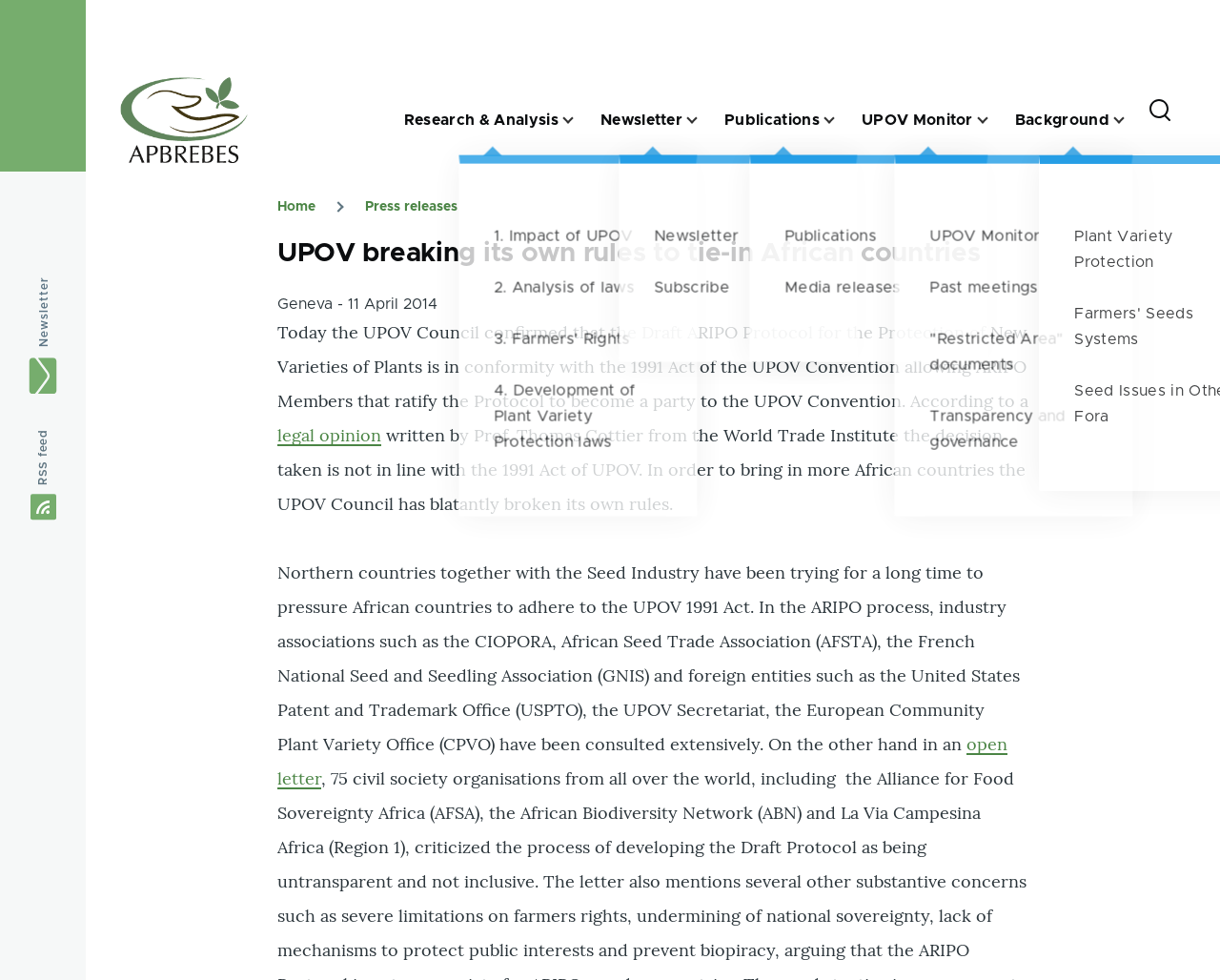Extract the main heading from the webpage content.

UPOV breaking its own rules to tie-in African countries